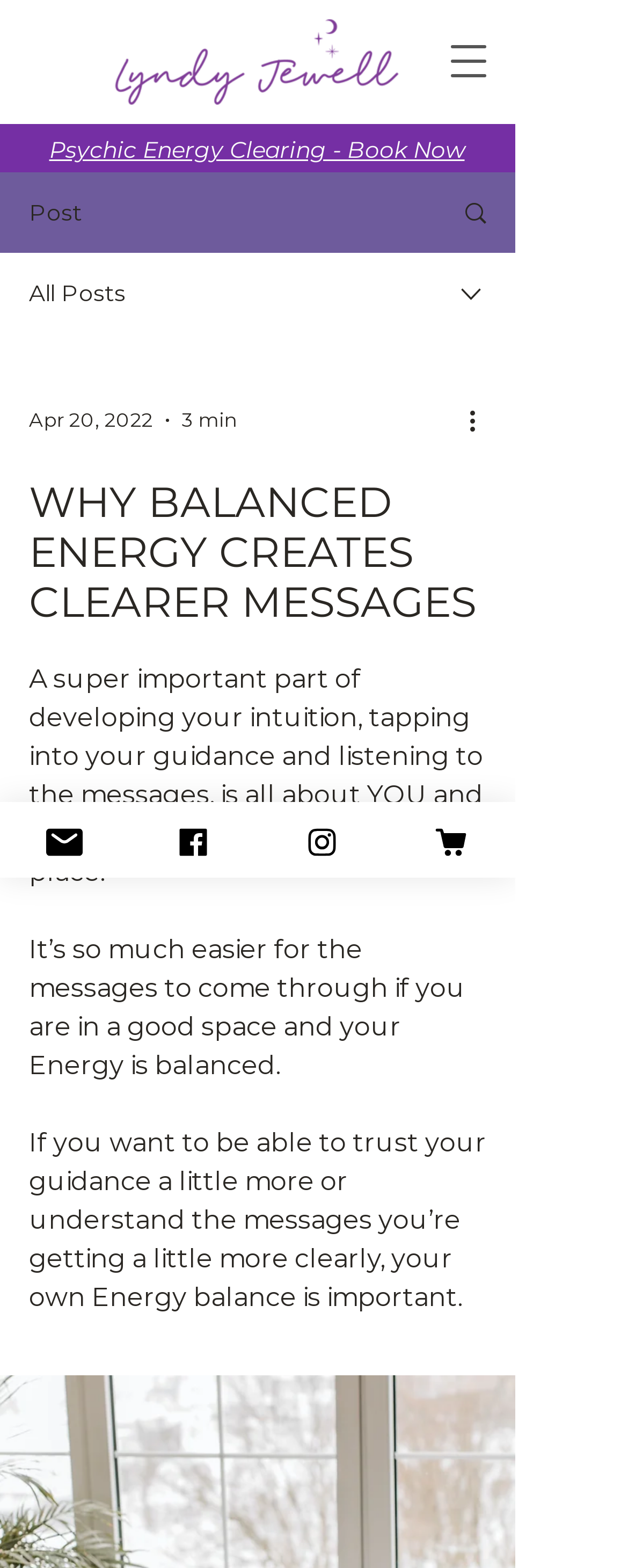Respond with a single word or phrase for the following question: 
What is the date of the latest post?

Apr 20, 2022